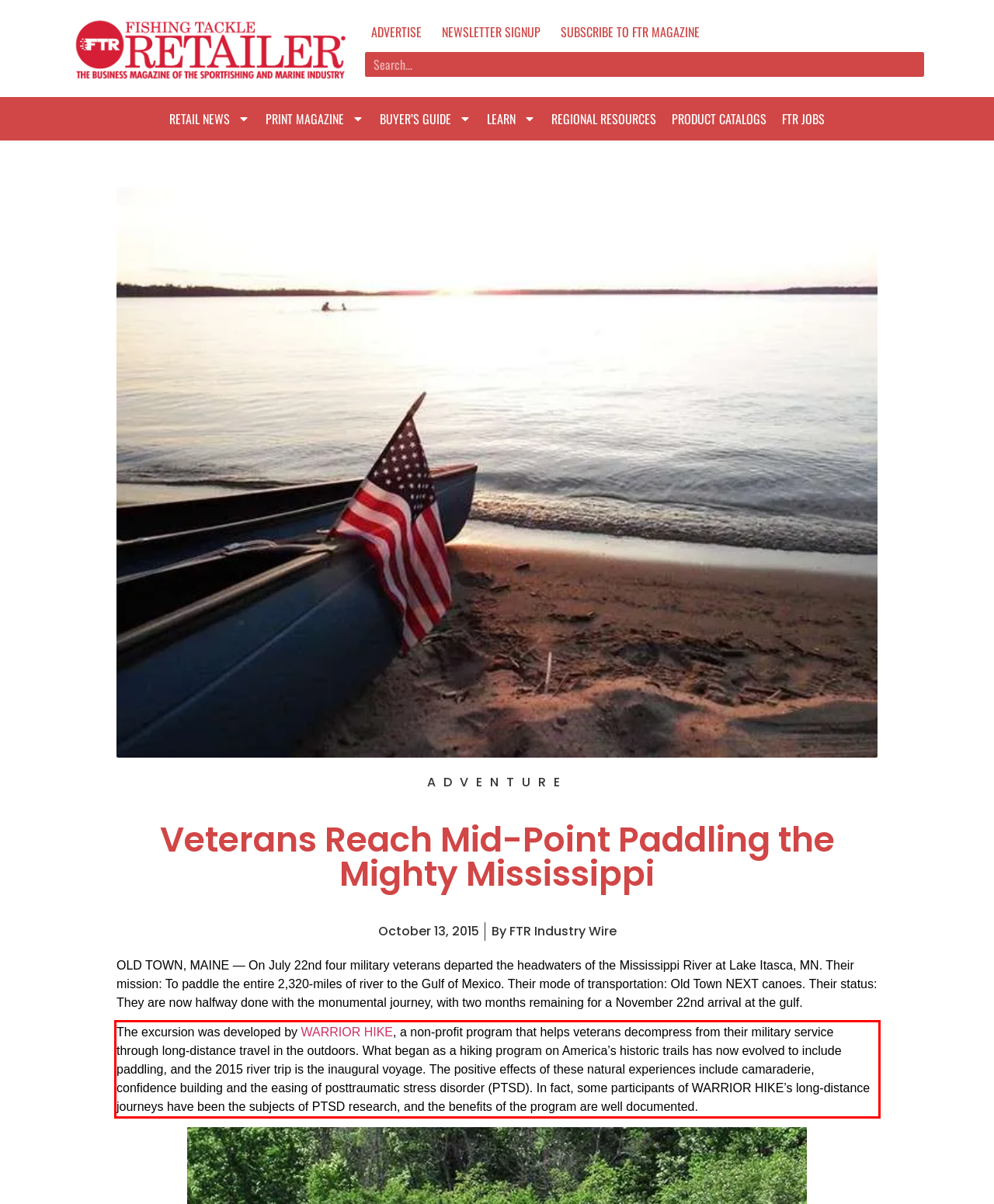You are provided with a screenshot of a webpage that includes a red bounding box. Extract and generate the text content found within the red bounding box.

The excursion was developed by WARRIOR HIKE, a non-profit program that helps veterans decompress from their military service through long-distance travel in the outdoors. What began as a hiking program on America’s historic trails has now evolved to include paddling, and the 2015 river trip is the inaugural voyage. The positive effects of these natural experiences include camaraderie, confidence building and the easing of posttraumatic stress disorder (PTSD). In fact, some participants of WARRIOR HIKE’s long-distance journeys have been the subjects of PTSD research, and the benefits of the program are well documented.